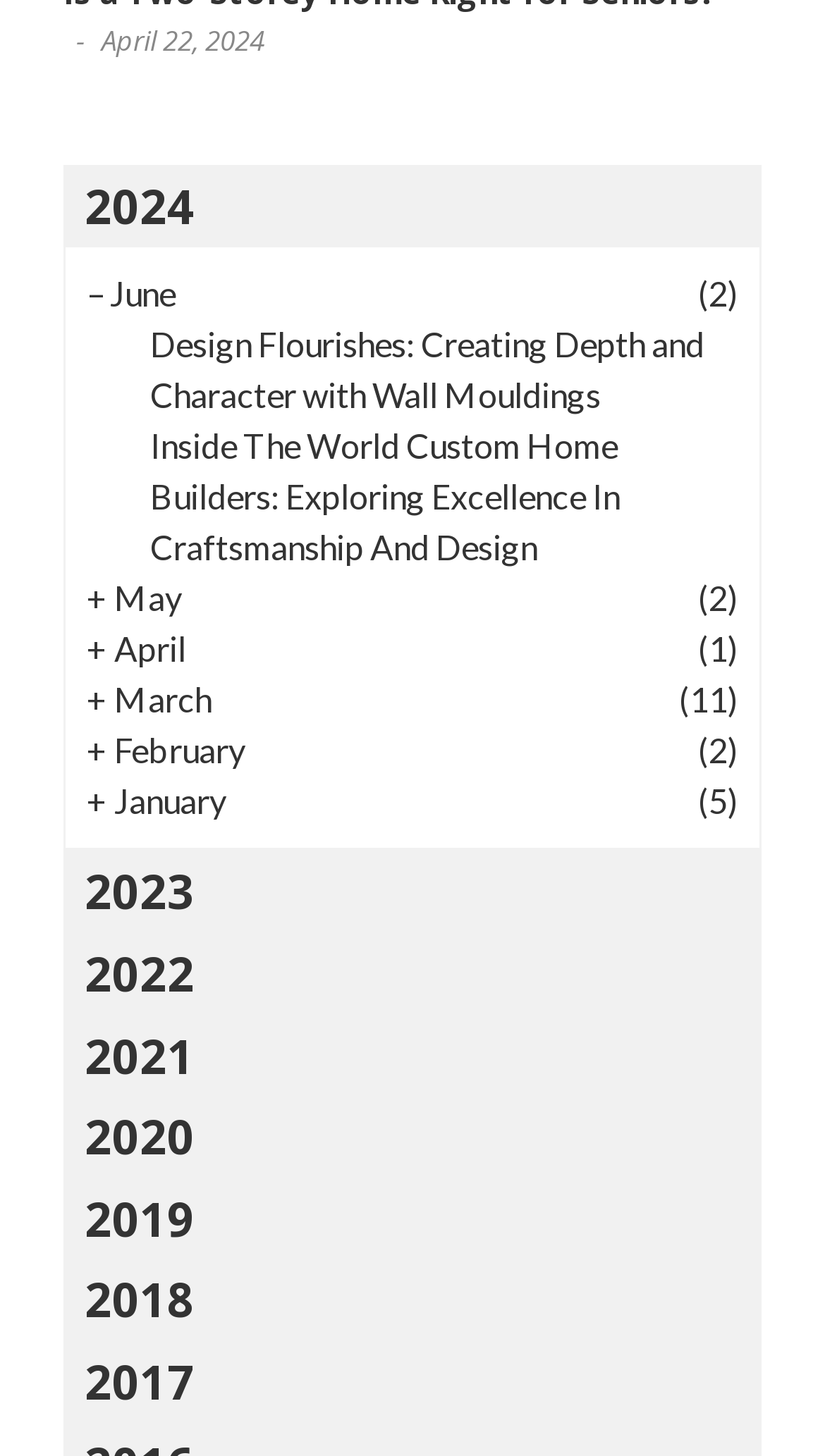Determine the bounding box coordinates of the clickable element to achieve the following action: 'Browse articles from 2019'. Provide the coordinates as four float values between 0 and 1, formatted as [left, top, right, bottom].

[0.077, 0.809, 0.923, 0.865]